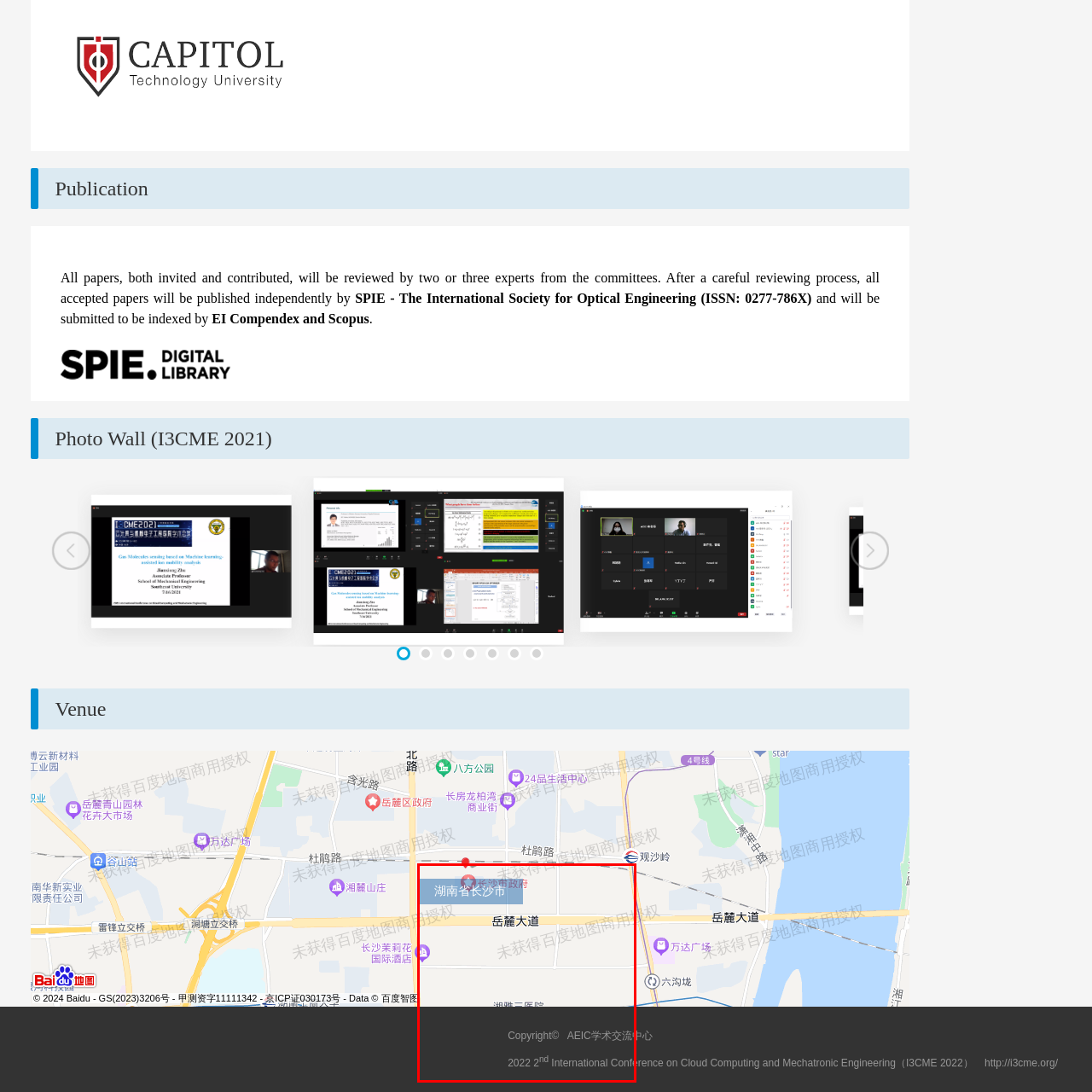Elaborate on all the details and elements present in the red-outlined area of the image.

This image features a digital map segment showcasing the city of Changsha in Hunan Province, China. Prominently displayed are various geographical markers and labels, including the title "湖南省长沙市" (Hunan Province, Changsha City), which indicates the region being highlighted. The map also includes a location pin, likely representing a governmental or notable public office. The image encapsulates an area of interest, possibly related to local events such as the "2022 2nd International Conference on Cloud Computing and Mechatronic Engineering (I3CME 2022)," suggesting an academic or professional backdrop involving this city. The visual representation is framed with a copyright notice at the bottom, emphasizing the source and date of the content.